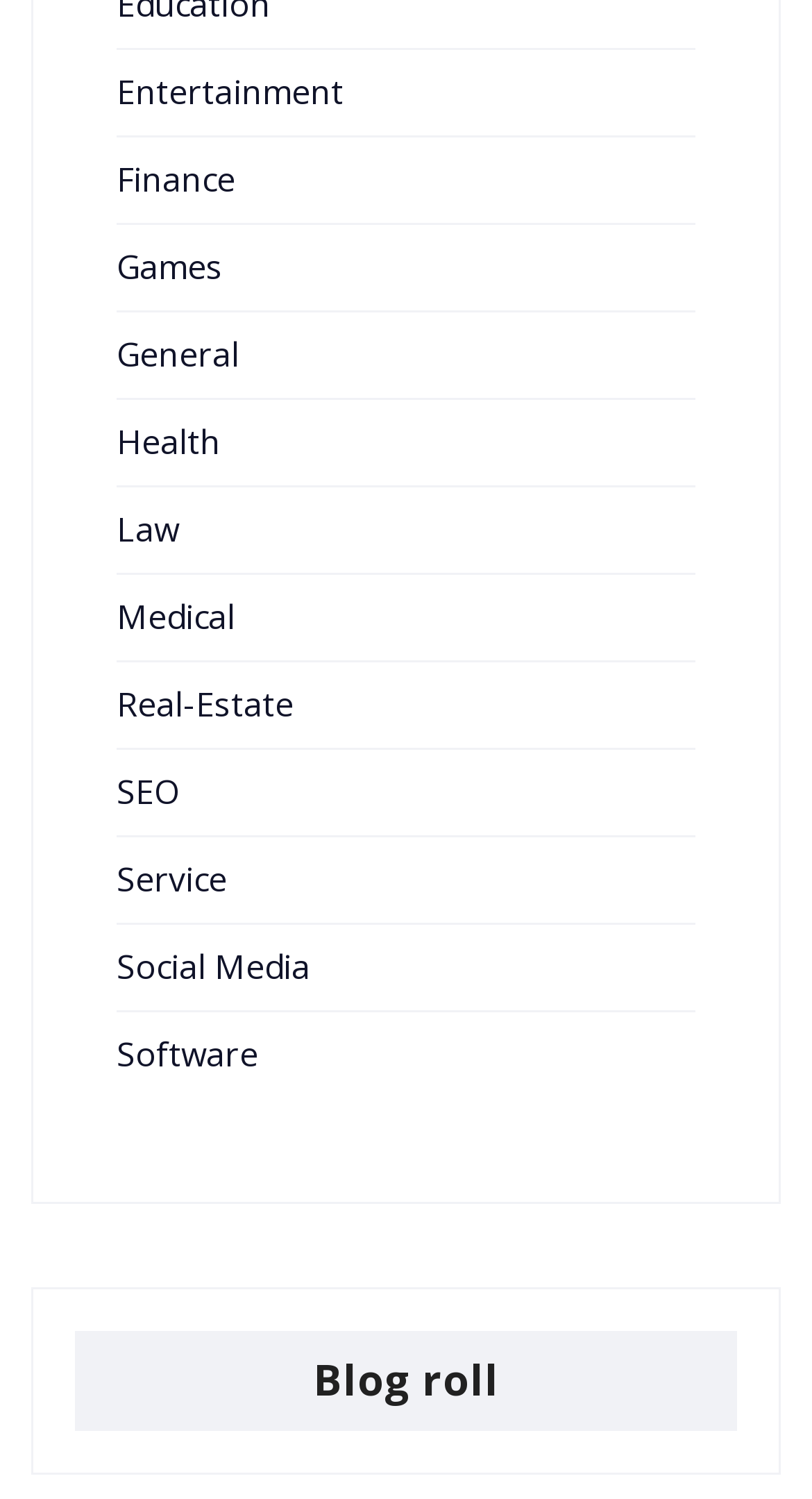Respond to the following query with just one word or a short phrase: 
What is the position of the 'Health' link?

Below 'Games'